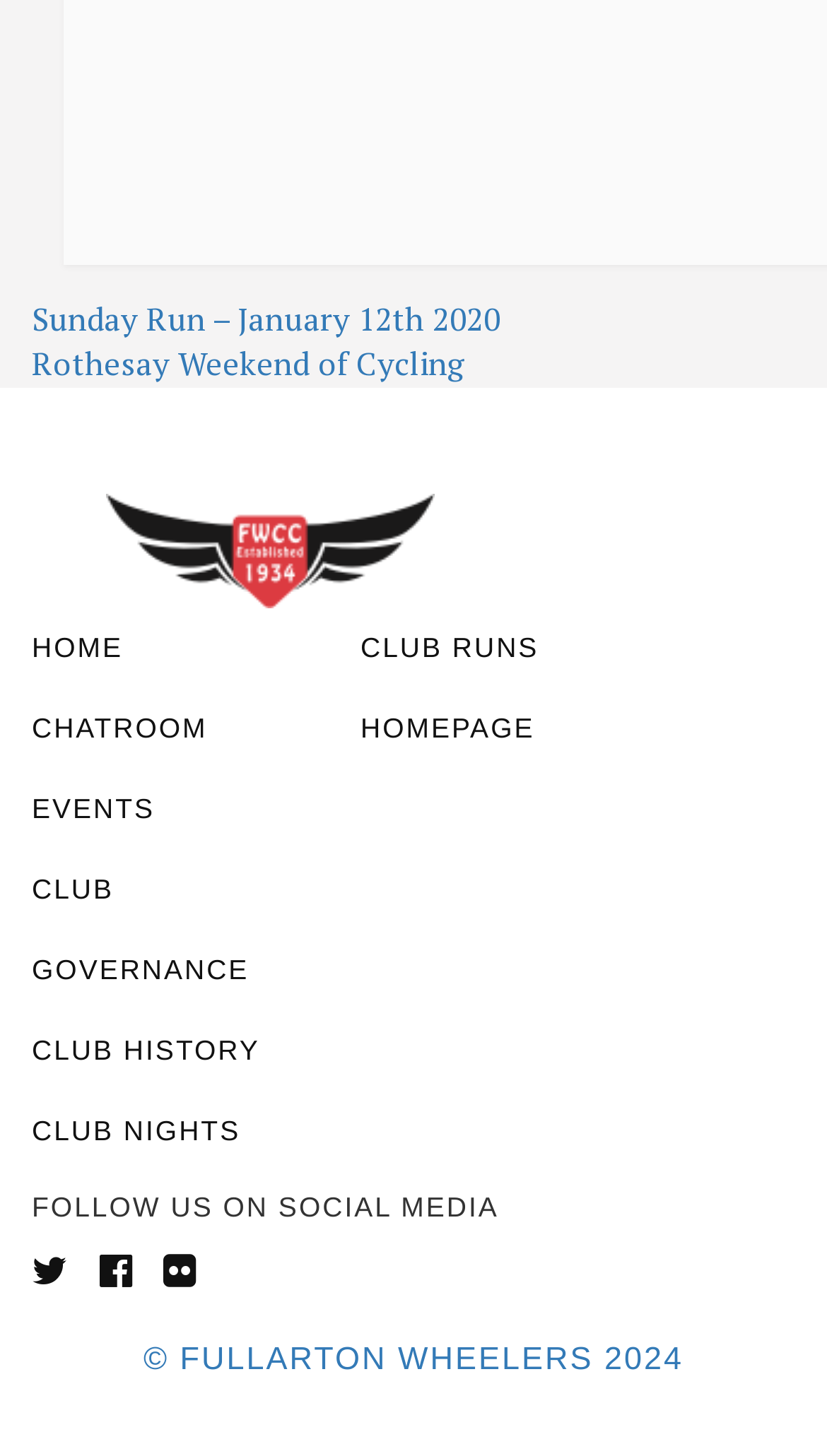Refer to the screenshot and answer the following question in detail:
What is the first event listed?

The first event listed is 'Sunday Run – January 12th 2020', which is a link under the 'Post navigation' heading.